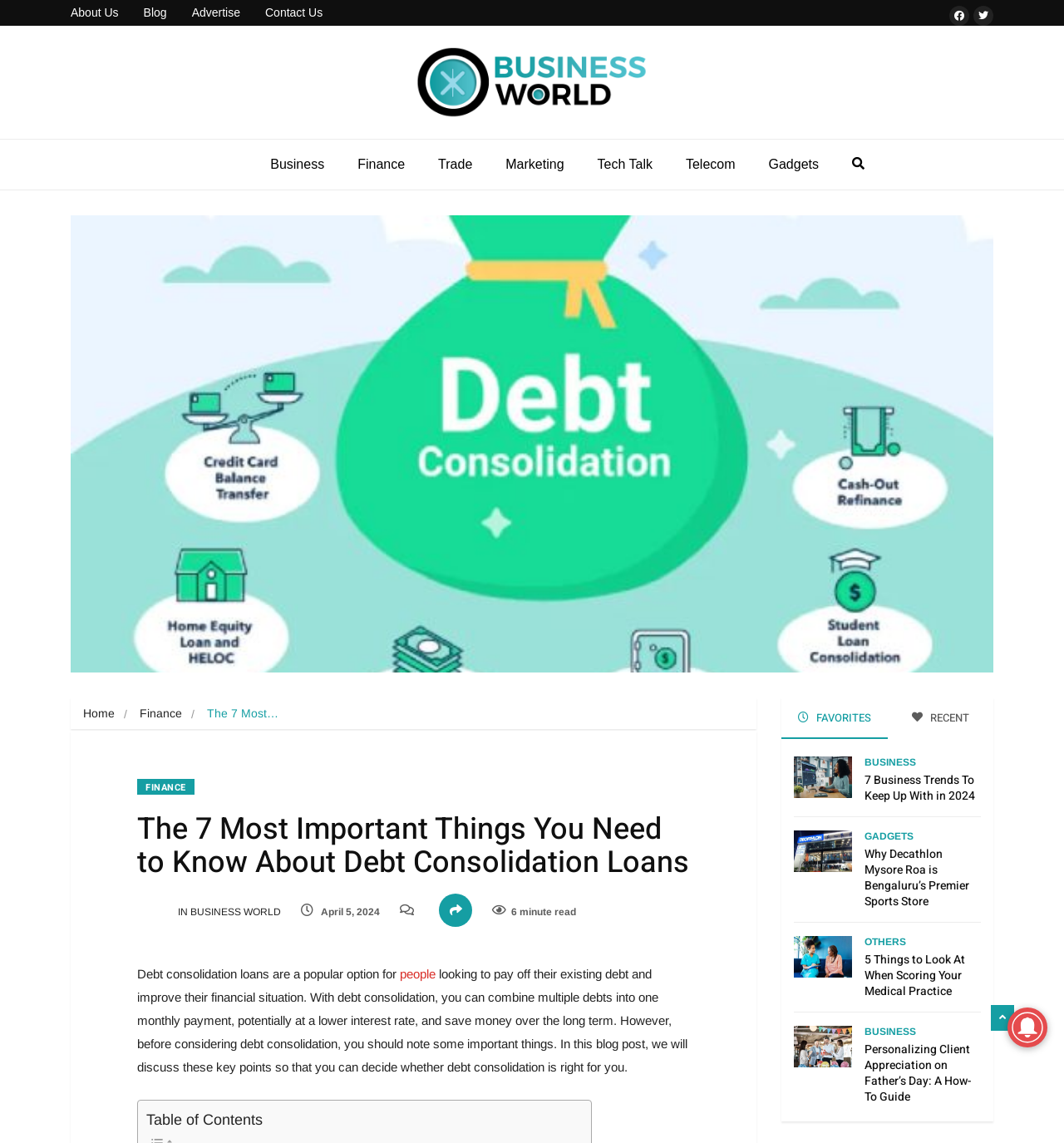Identify the bounding box coordinates for the region of the element that should be clicked to carry out the instruction: "Click on the 'FINANCE' link". The bounding box coordinates should be four float numbers between 0 and 1, i.e., [left, top, right, bottom].

[0.129, 0.682, 0.183, 0.695]